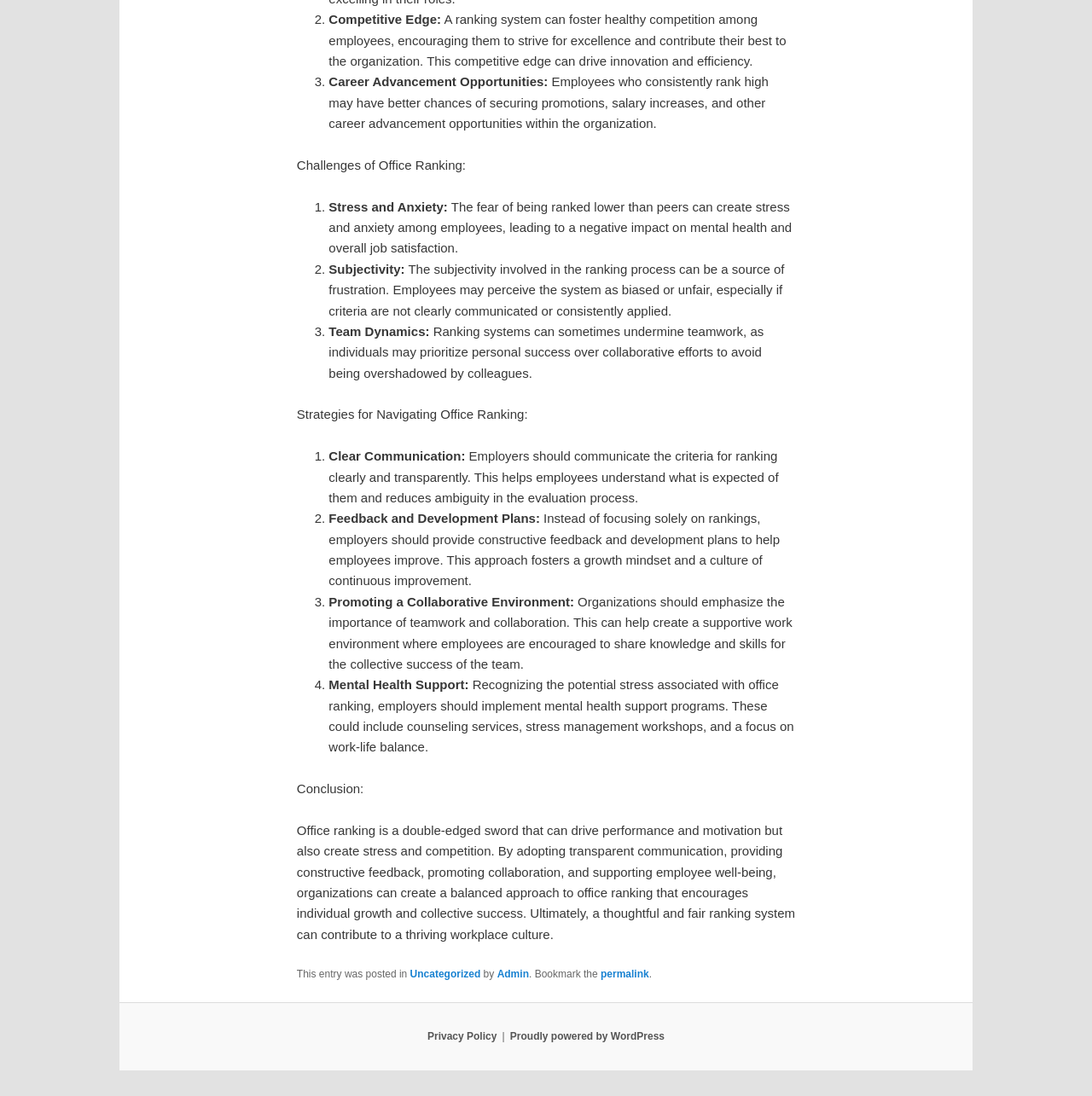Provide a one-word or short-phrase response to the question:
How can employers reduce ambiguity in the evaluation process?

Clear communication